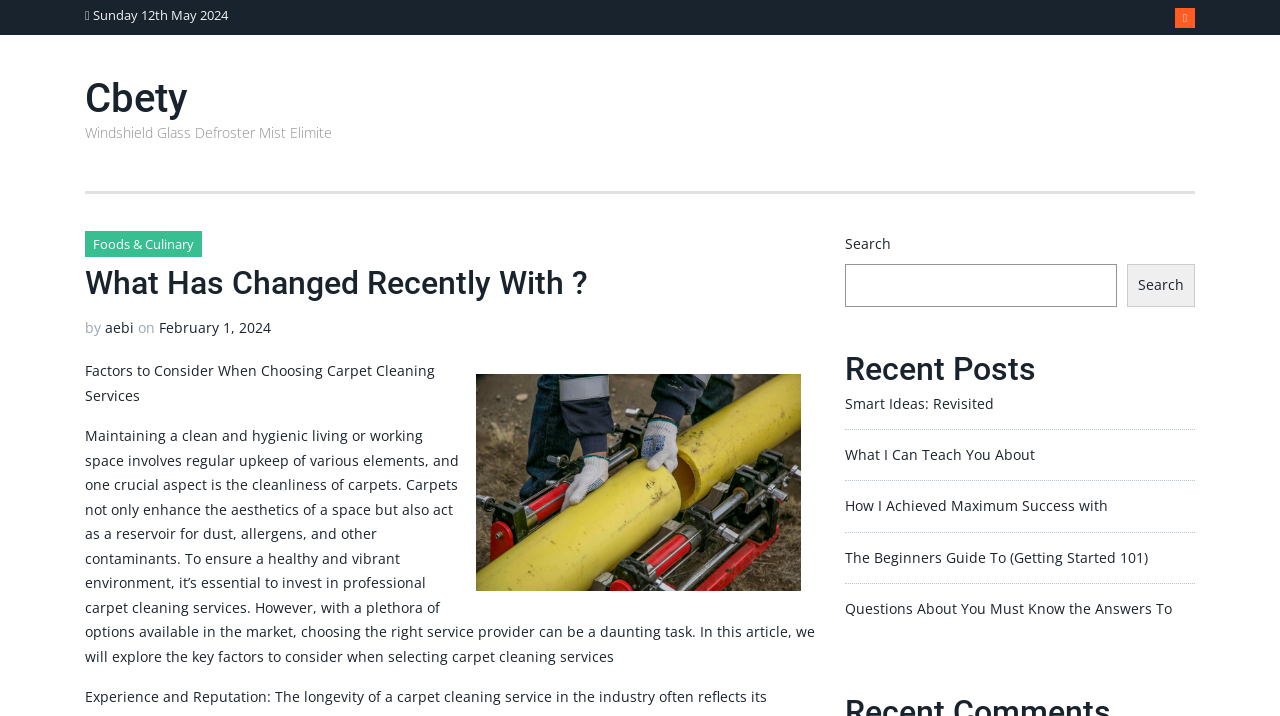Locate the bounding box coordinates of the region to be clicked to comply with the following instruction: "Leave a comment". The coordinates must be four float numbers between 0 and 1, in the form [left, top, right, bottom].

None